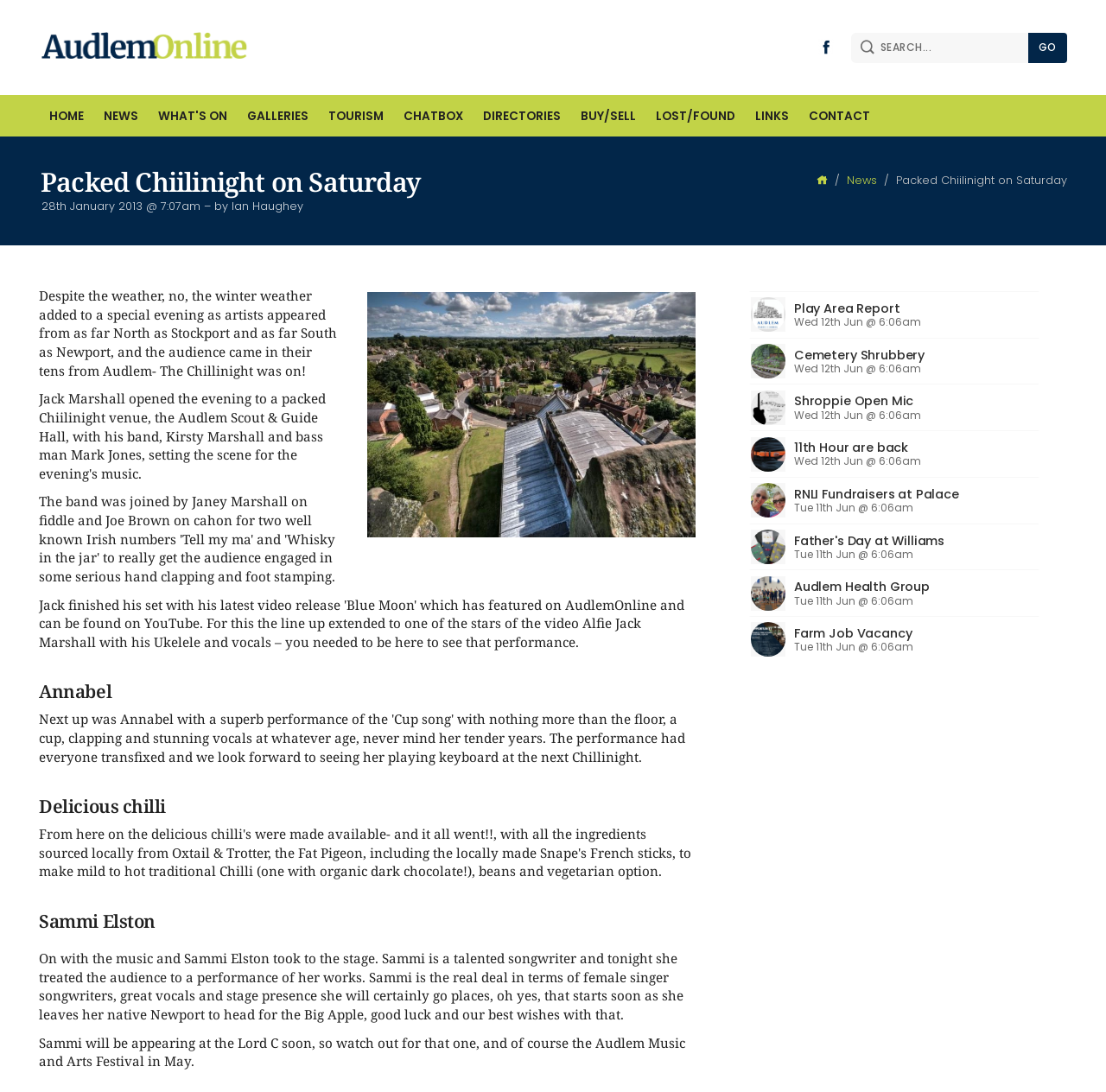Where is Sammi Elston from?
Please provide a comprehensive answer based on the contents of the image.

According to the article, Sammi Elston is from Newport, and she will be heading to the Big Apple soon.